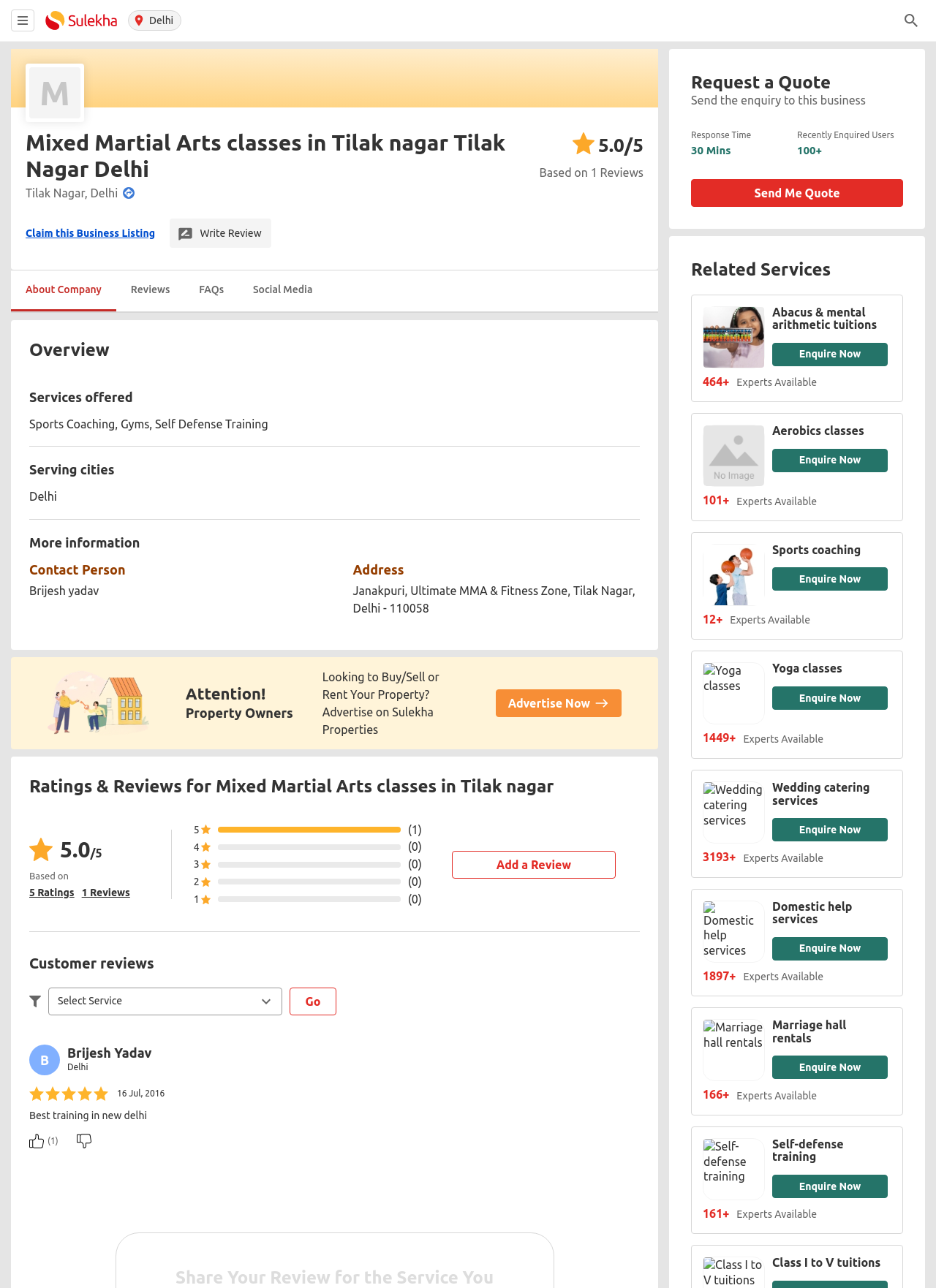Can you look at the image and give a comprehensive answer to the question:
What is the response time for sending an enquiry to Mixed Martial Arts classes in Tilak nagar?

The response time can be found in the 'Send Me Quote' section, under the 'Response Time' heading, where it is listed as '30 Mins'.